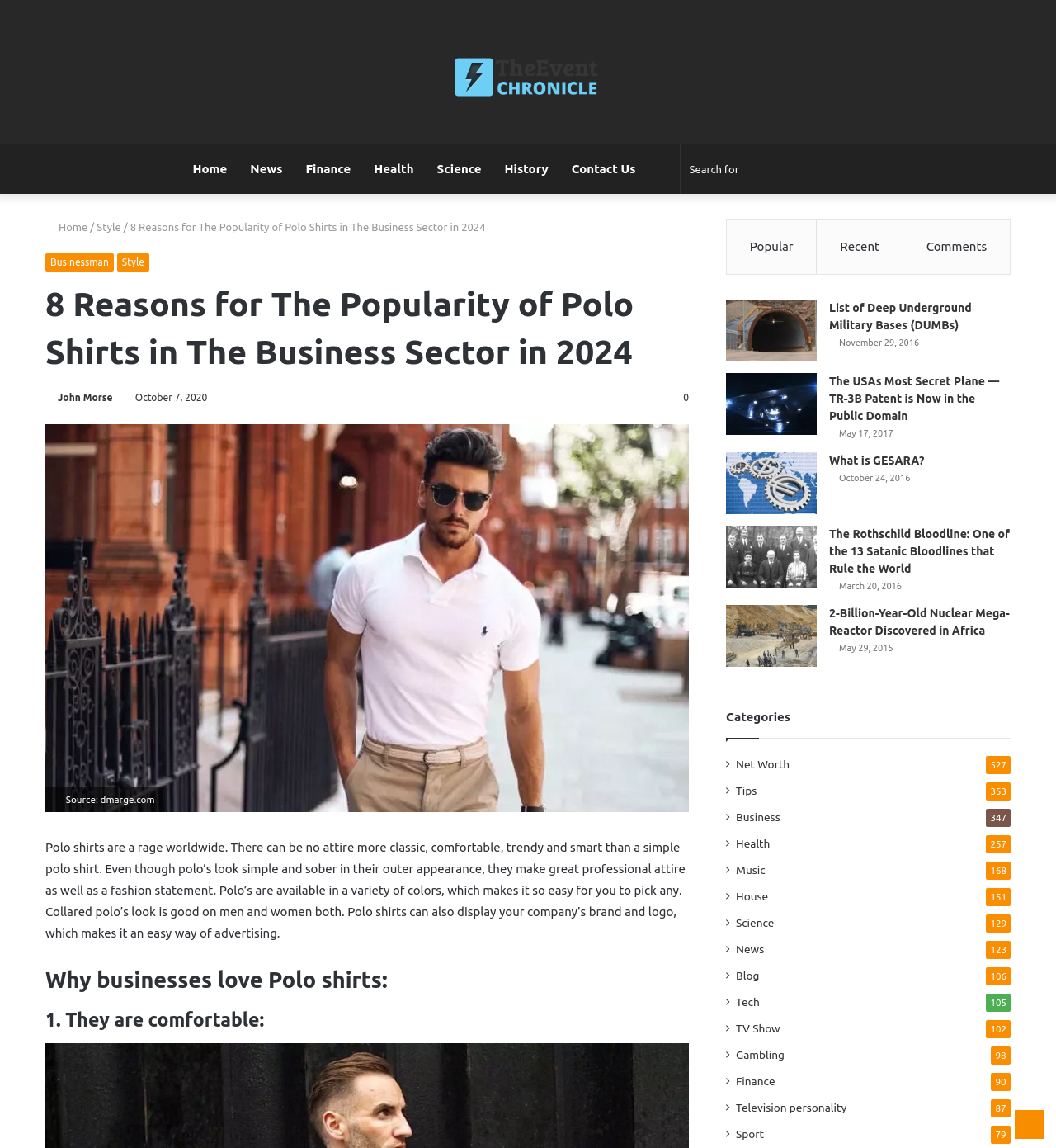Identify the bounding box for the UI element specified in this description: "Back to top button". The coordinates must be four float numbers between 0 and 1, formatted as [left, top, right, bottom].

[0.961, 0.967, 0.988, 0.992]